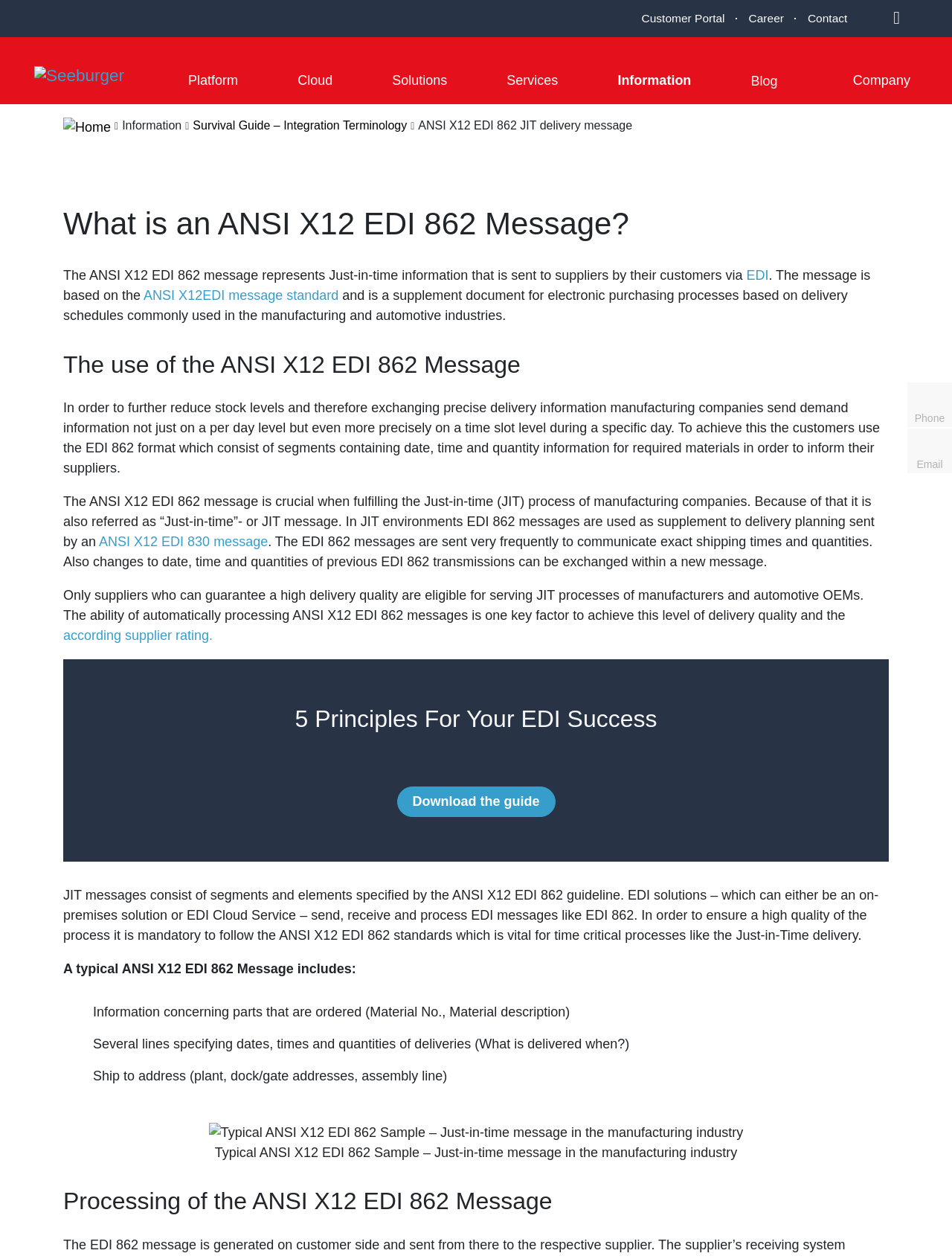Predict the bounding box coordinates of the area that should be clicked to accomplish the following instruction: "Learn about Business Integration Suite". The bounding box coordinates should consist of four float numbers between 0 and 1, i.e., [left, top, right, bottom].

[0.023, 0.131, 0.294, 0.147]